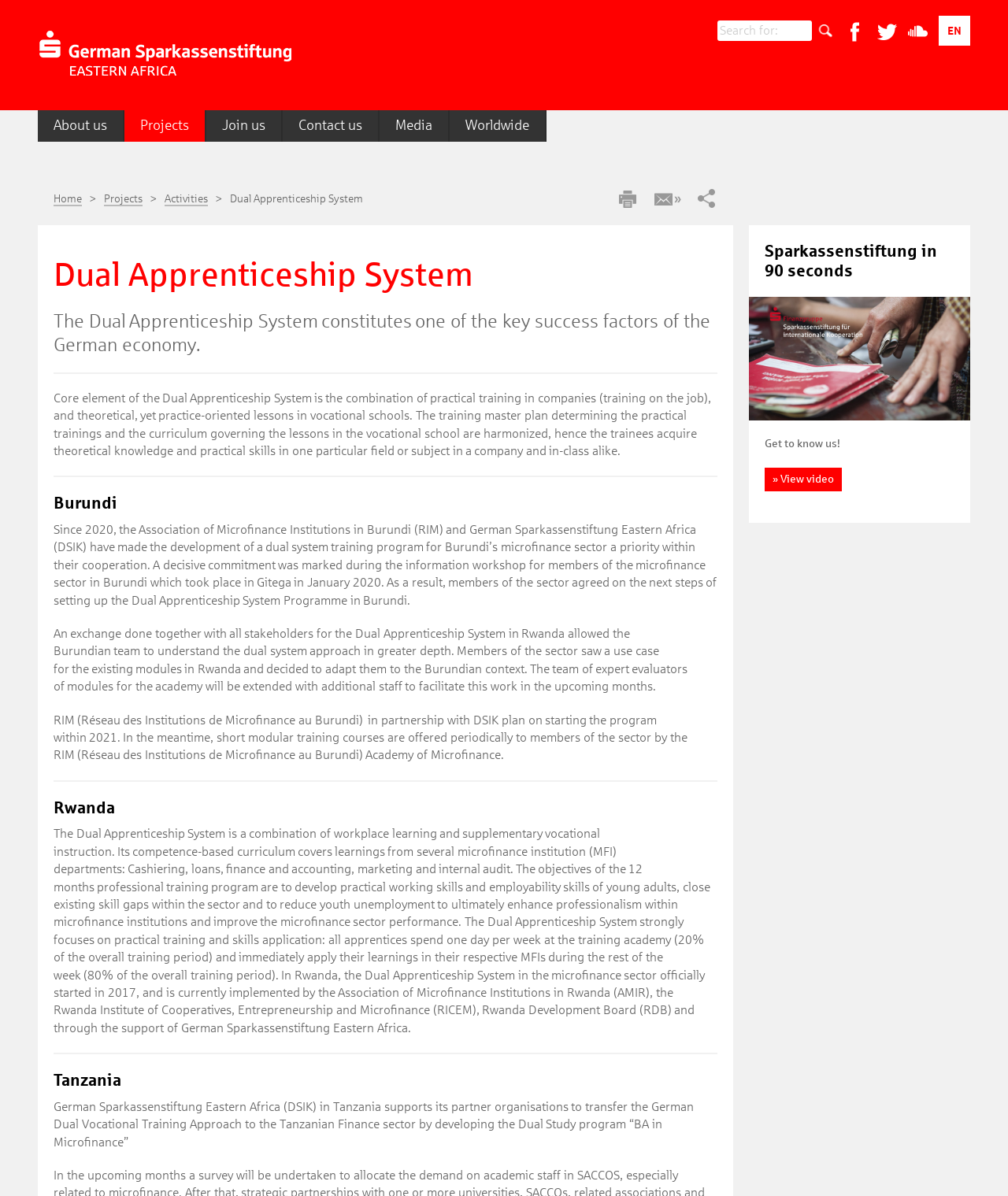What is the purpose of the Dual Apprenticeship System?
Please describe in detail the information shown in the image to answer the question.

I found the answer by reading the text under the 'Rwanda' heading, which explains that the Dual Apprenticeship System aims to develop practical working skills and employability skills of young adults.